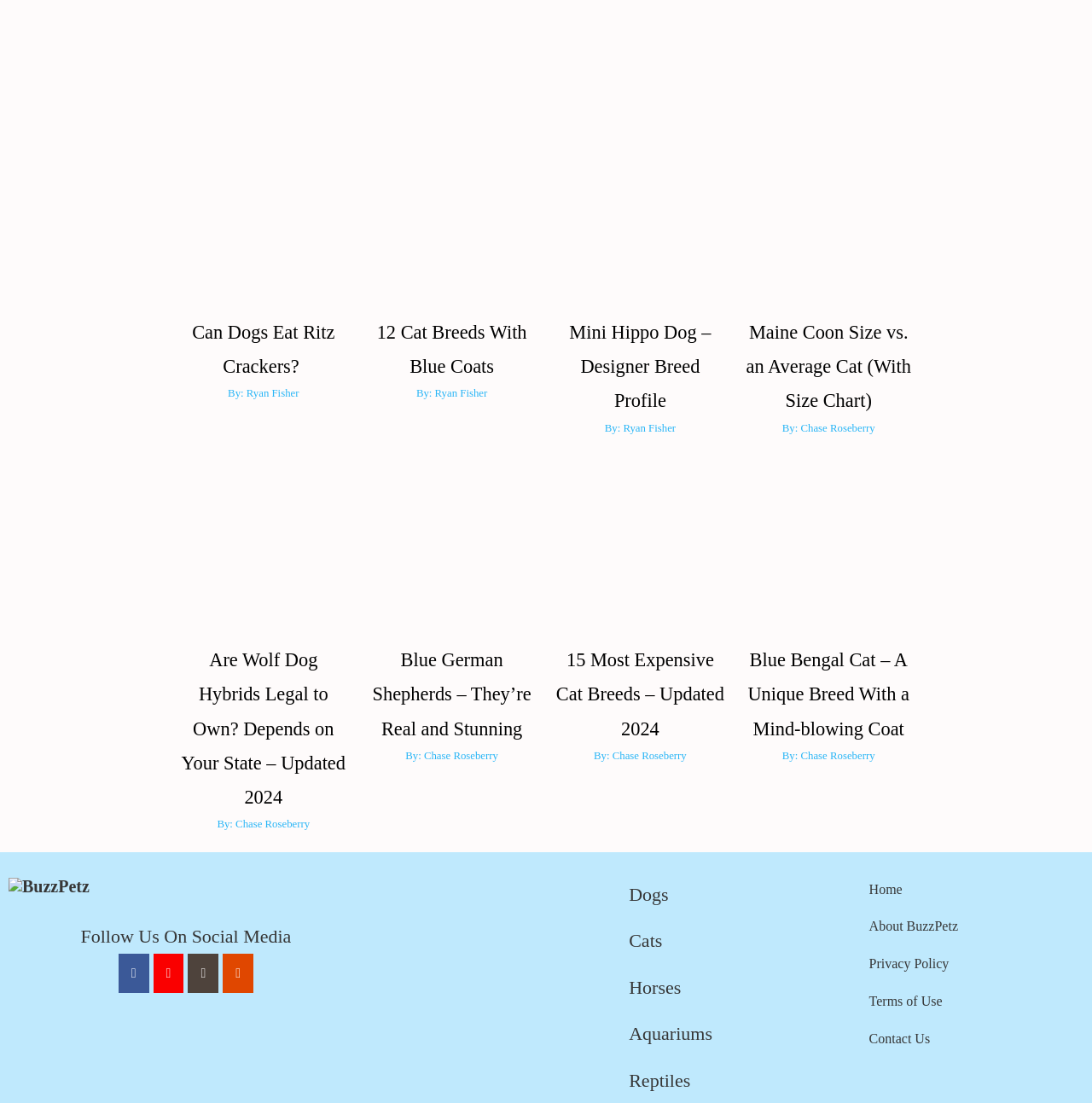Provide the bounding box coordinates of the UI element this sentence describes: "Terms of Use".

None